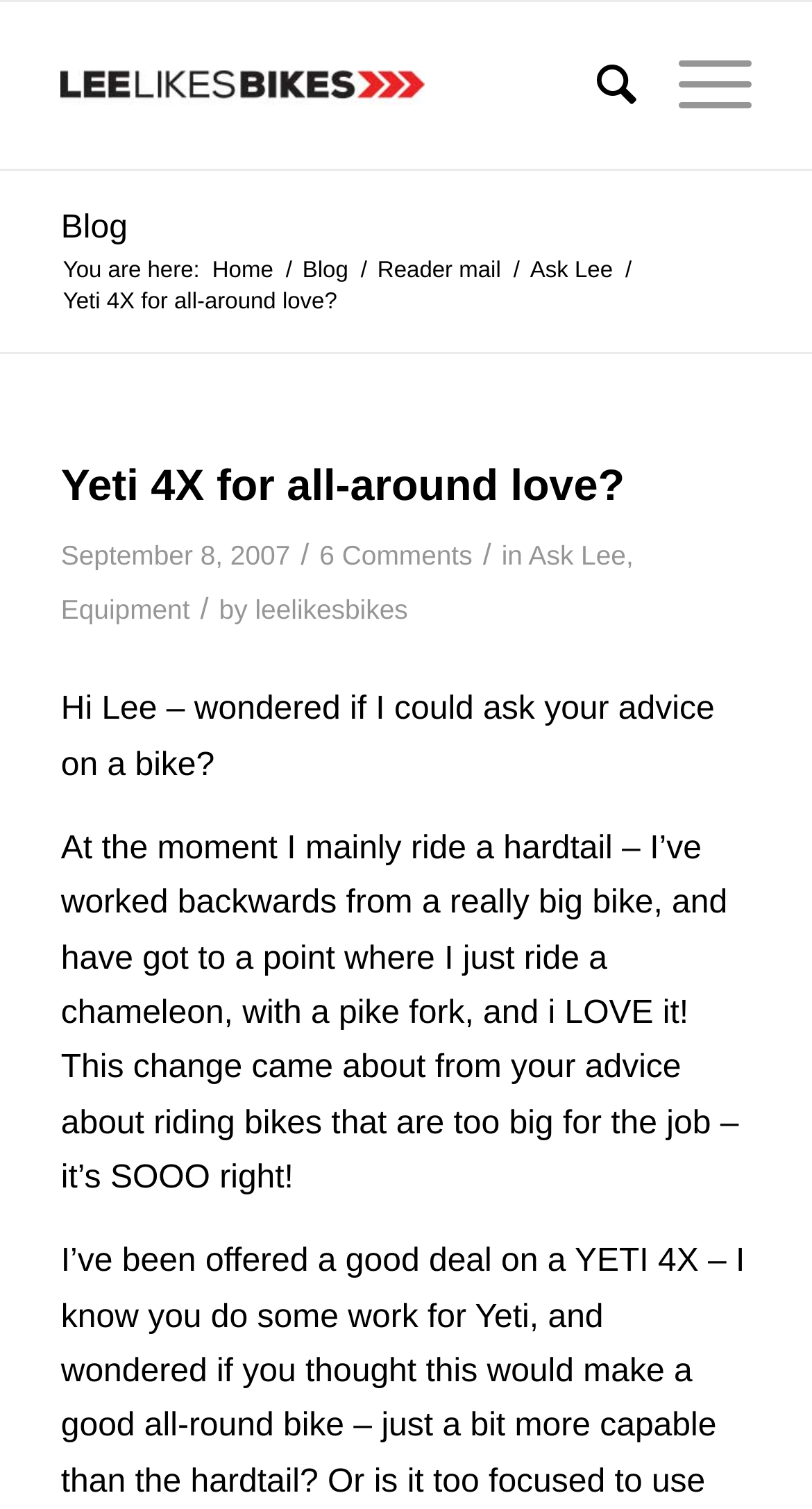Determine the coordinates of the bounding box that should be clicked to complete the instruction: "Click on the 'Search' link". The coordinates should be represented by four float numbers between 0 and 1: [left, top, right, bottom].

[0.684, 0.001, 0.784, 0.112]